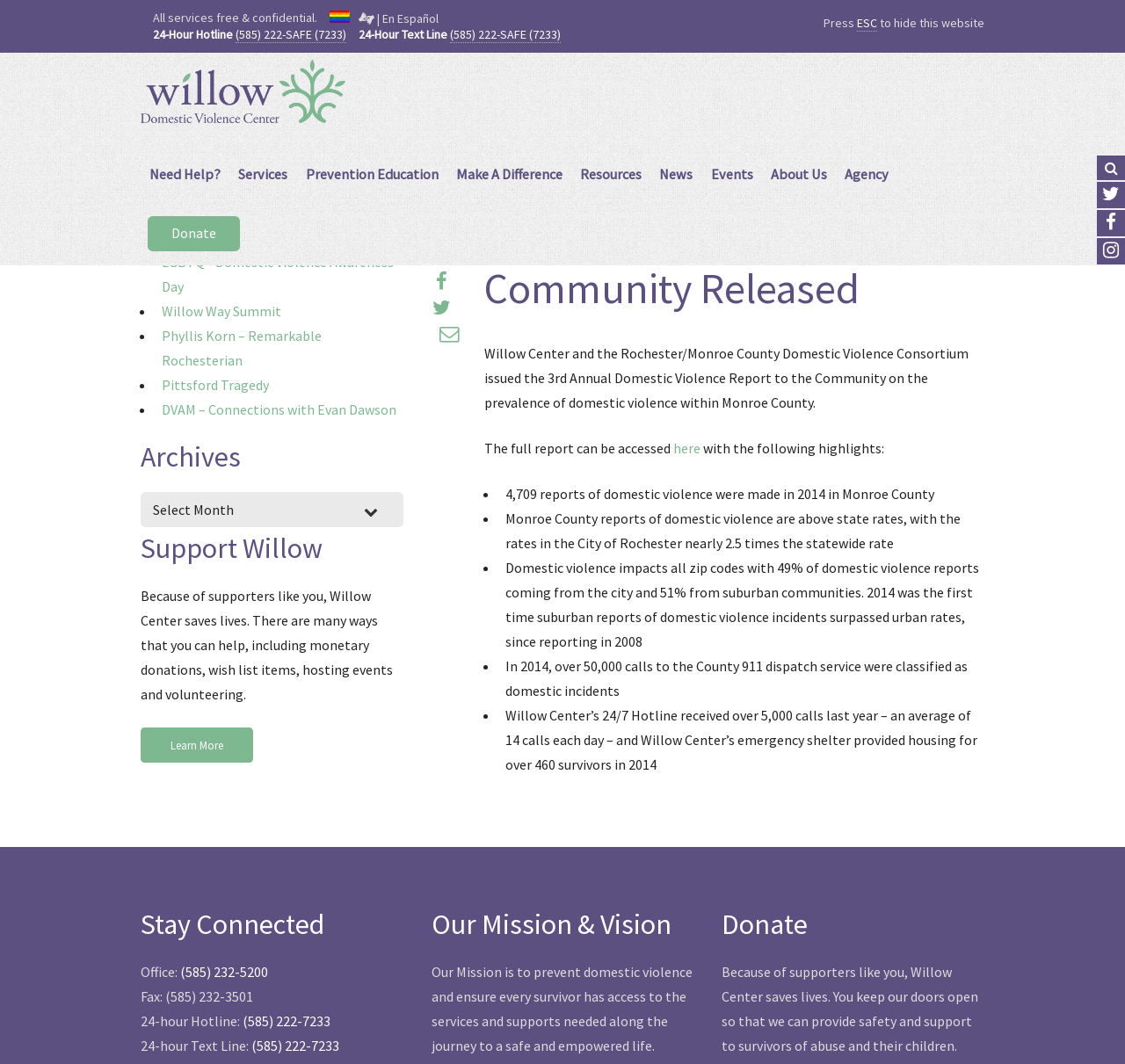Write a detailed summary of the webpage, including text, images, and layout.

This webpage is about the Willow Domestic Violence Center of Greater Rochester. At the top, there is a navigation bar with links to "Willow Domestic Violence Center", "Need Help?", "Services", "Prevention Education", "Make A Difference", "Resources", "News", "Events", "About Us", and "Agency". 

Below the navigation bar, there is a section with a 24-Hour Hotline and a 24-Hour Text Line, along with a link to "Donate". 

The main content of the webpage is an article about the 2015 Report to the Community Released, which discusses the prevalence of domestic violence within Monroe County. The report highlights that 4,709 reports of domestic violence were made in 2014, and that Monroe County reports of domestic violence are above state rates. 

To the left of the article, there are sections for "Recent News" and "Archives", which contain links to news articles and archives of past reports. Below these sections, there is a section about supporting Willow Center, which explains how supporters can help, including monetary donations, wish list items, hosting events, and volunteering. 

At the bottom of the webpage, there are sections for "Donate", "Our Mission & Vision", and "Stay Connected", which provide information about the organization's mission, vision, and contact information.